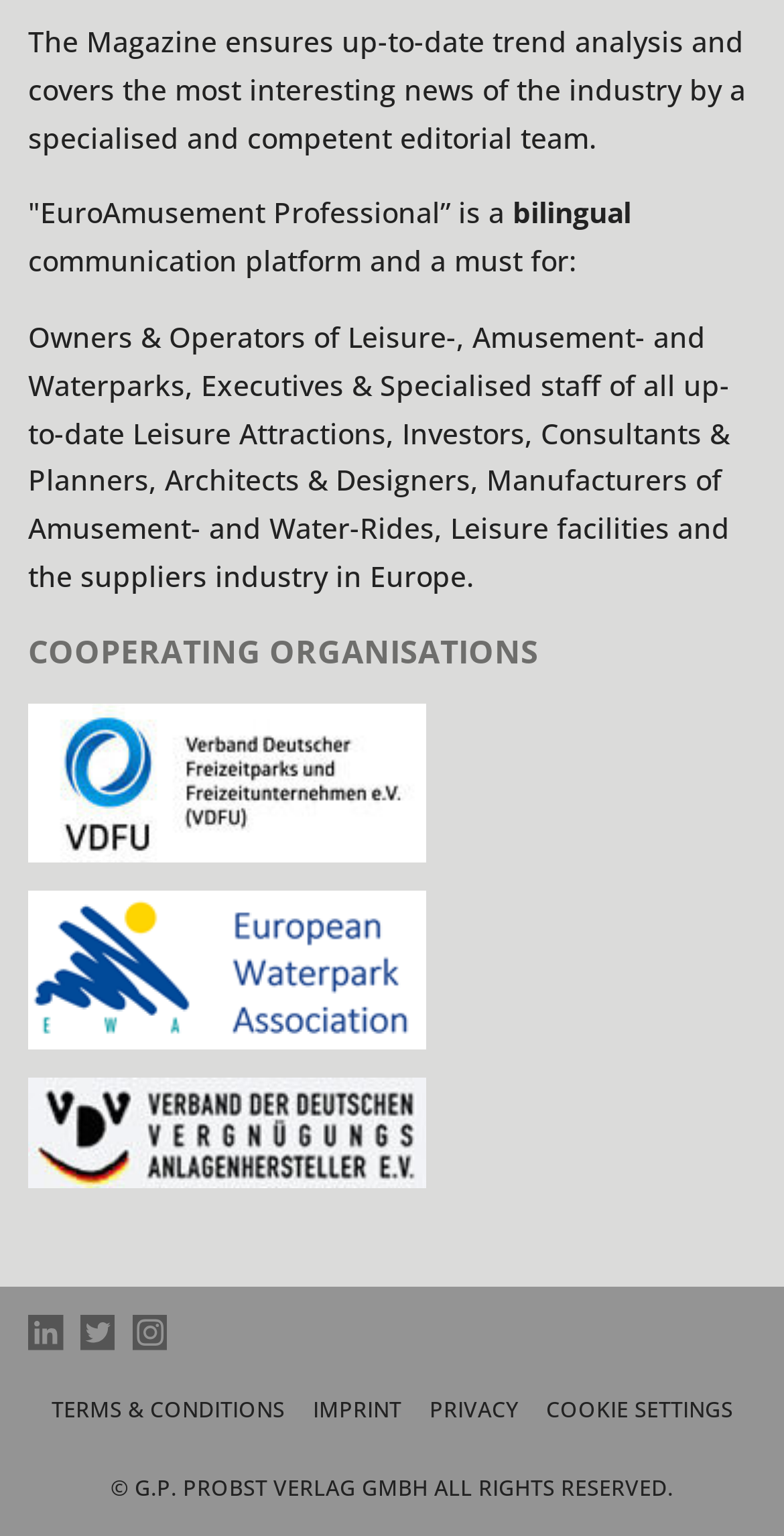What is the copyright notice at the bottom of the webpage?
Based on the content of the image, thoroughly explain and answer the question.

The copyright notice is mentioned in the static text element at the very bottom of the webpage.